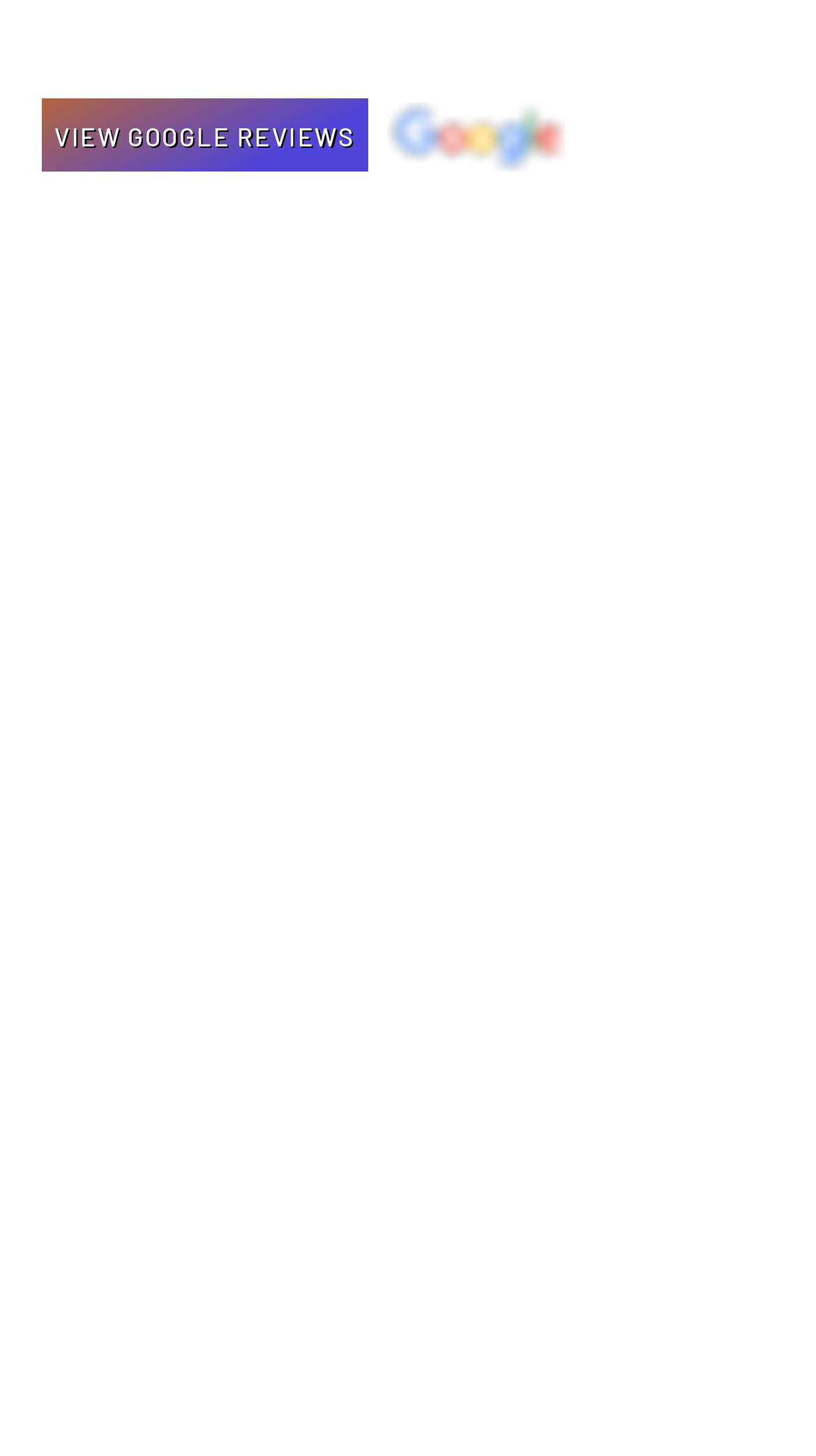What is the name of the designer of the website?
Please give a detailed answer to the question using the information shown in the image.

At the bottom of the webpage, there is a credit that says 'Designed by www.glennondesigngroupinc.com', which suggests that the designer of the website is Glennon Design Group Inc.